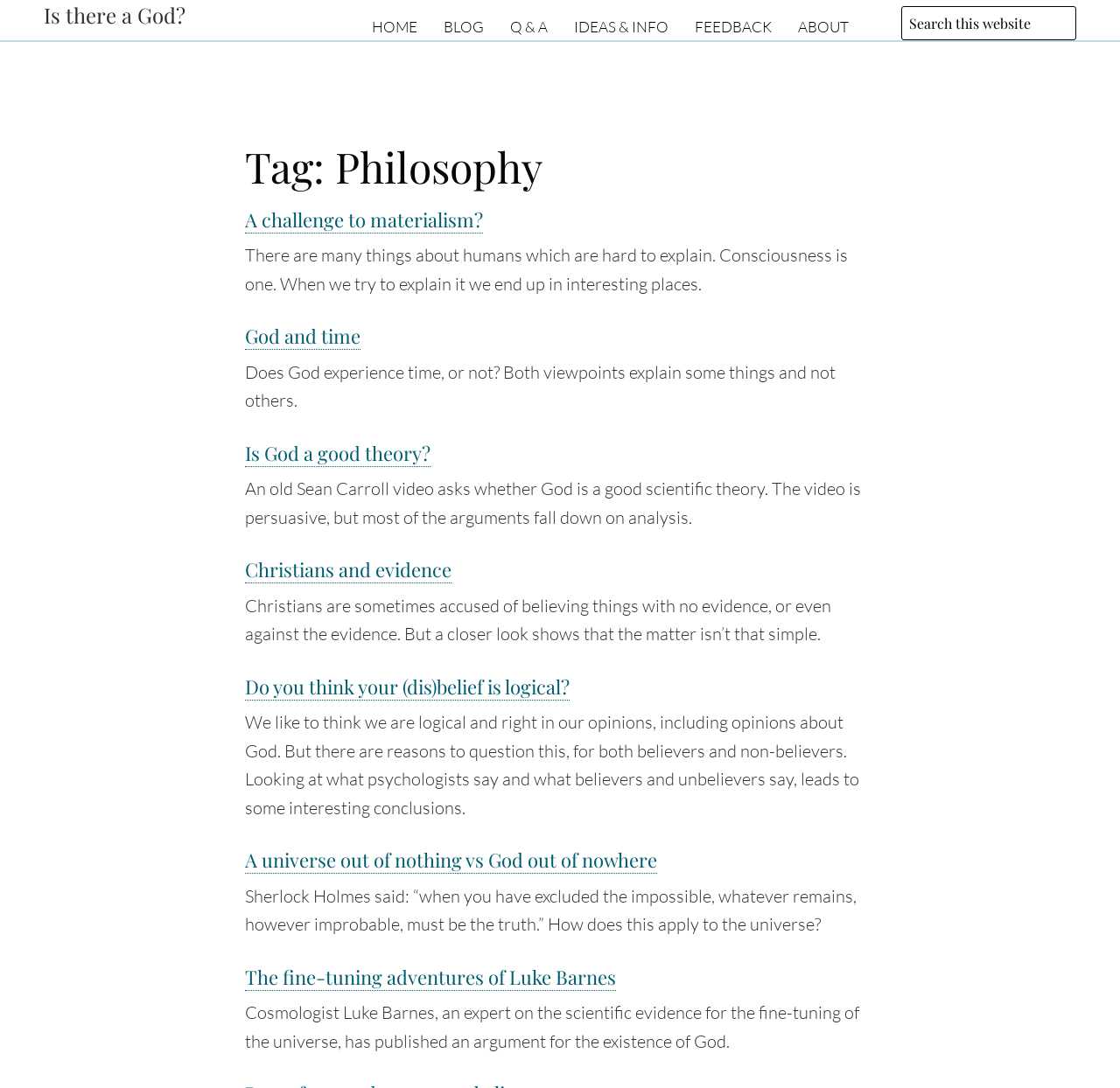Identify the bounding box coordinates of the clickable section necessary to follow the following instruction: "Learn about A challenge to materialism?". The coordinates should be presented as four float numbers from 0 to 1, i.e., [left, top, right, bottom].

[0.219, 0.19, 0.431, 0.214]